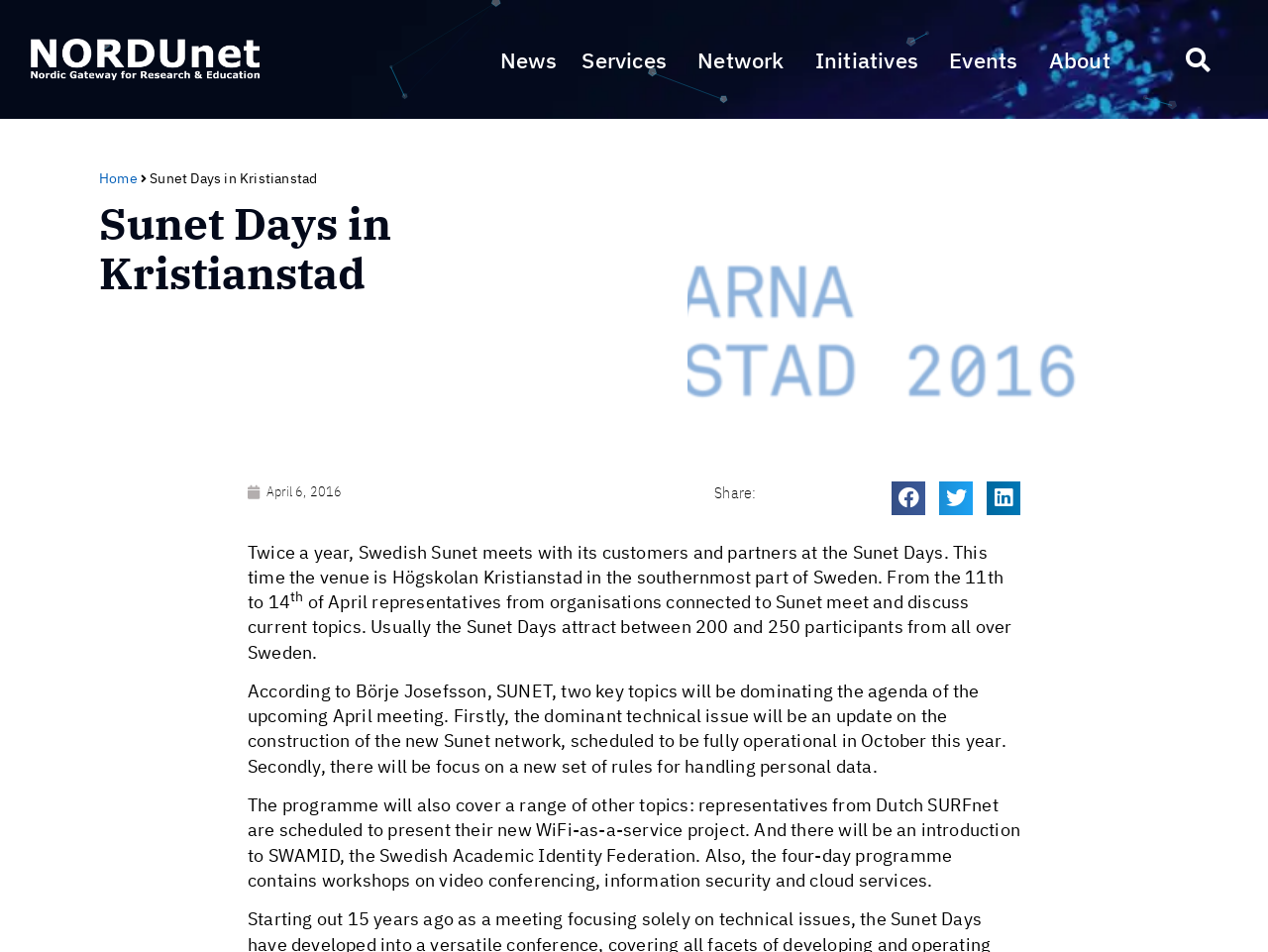Please determine and provide the text content of the webpage's heading.

Sunet Days in Kristianstad